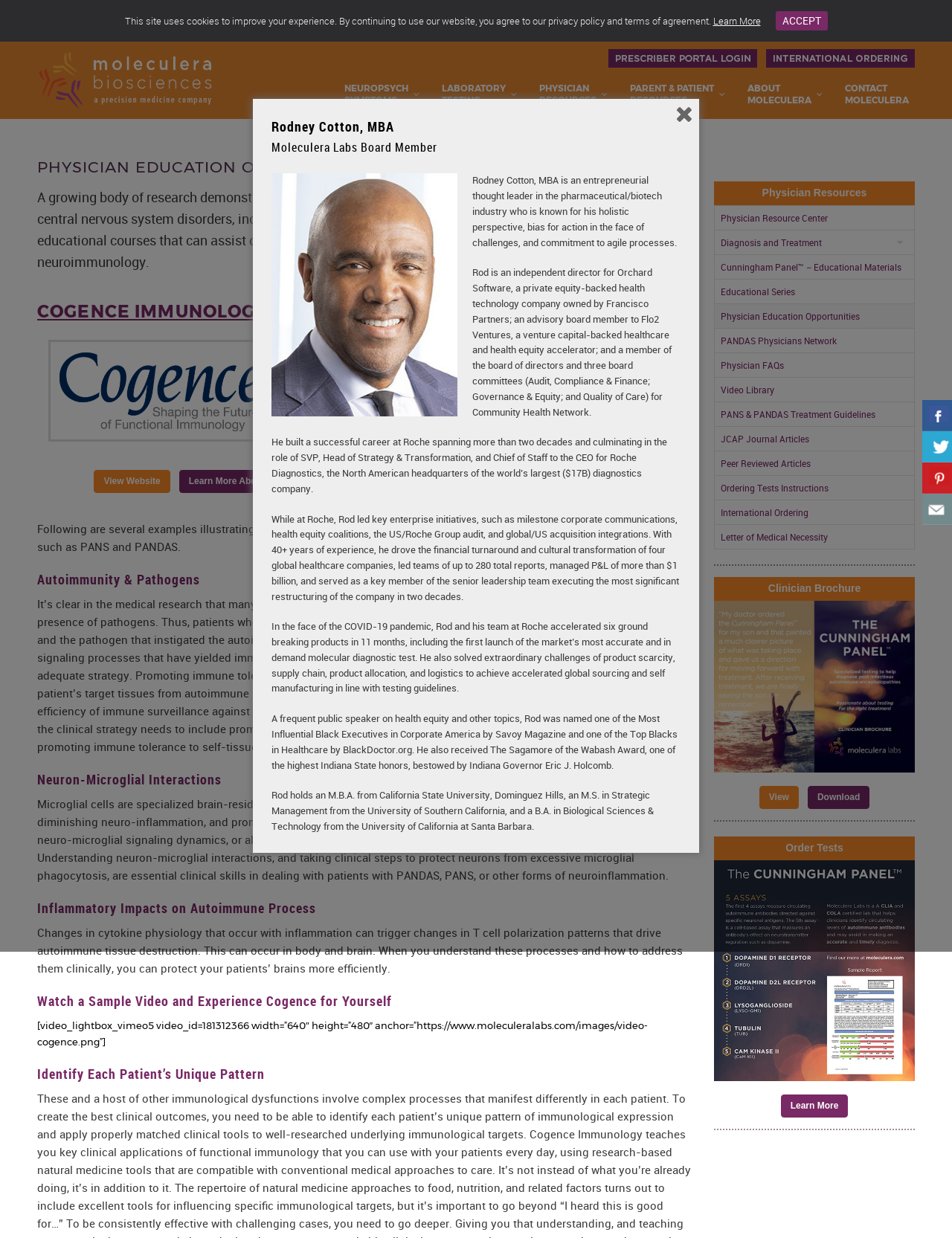Extract the primary header of the webpage and generate its text.

PHYSICIAN EDUCATION OPPORTUNITIES